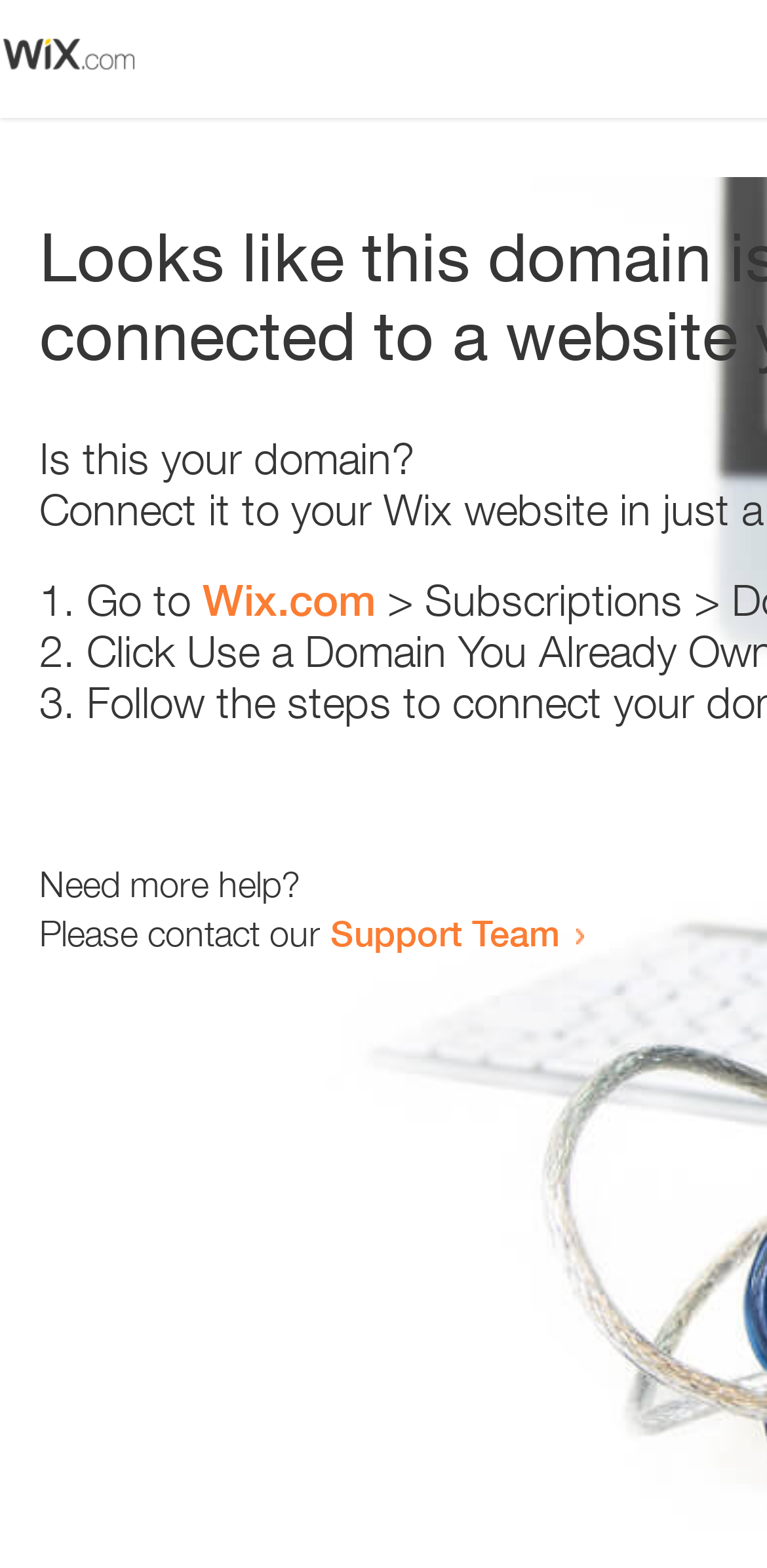What is the text above the first list marker?
Look at the image and respond with a one-word or short phrase answer.

Is this your domain?